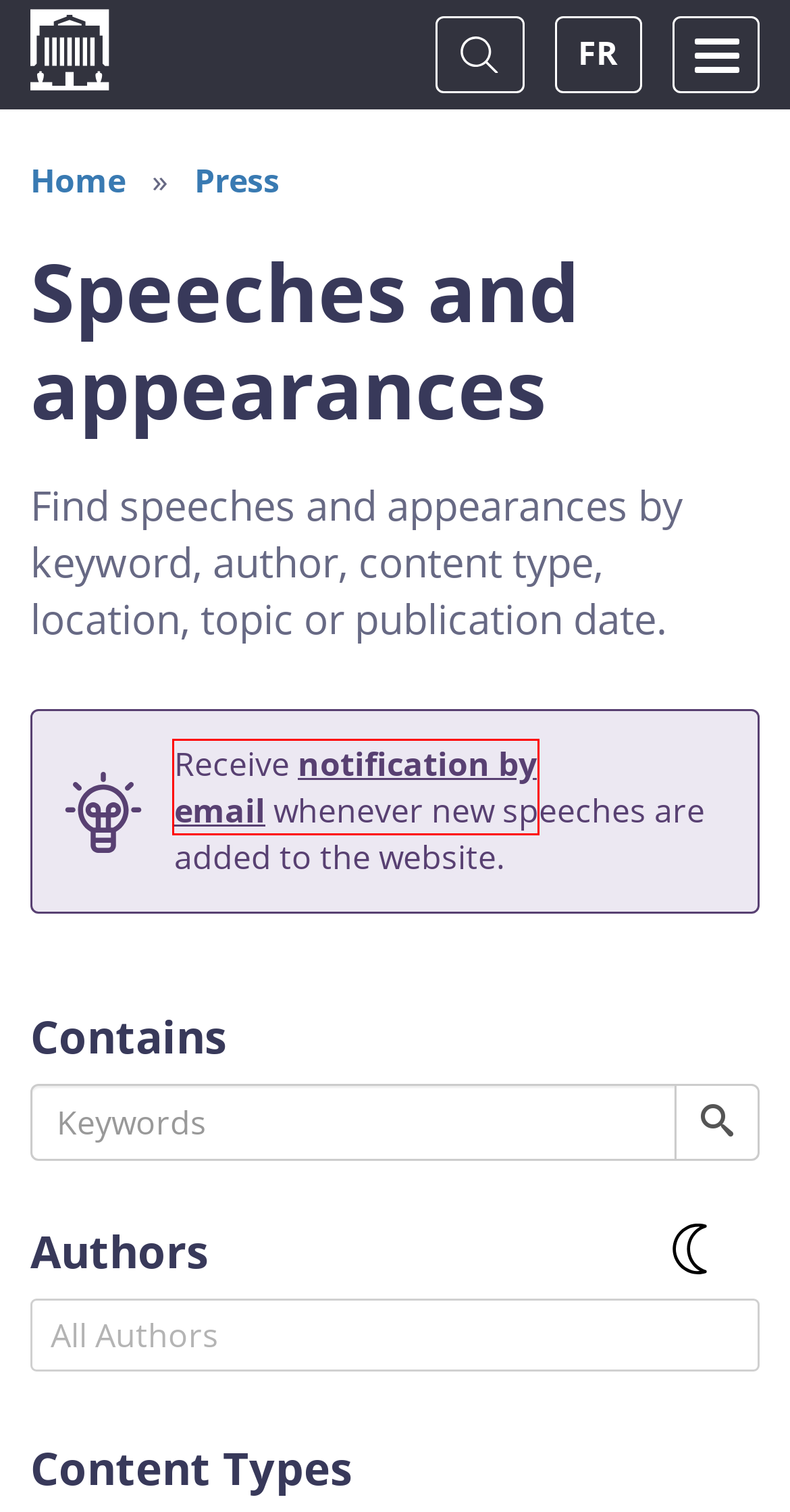With the provided webpage screenshot containing a red bounding box around a UI element, determine which description best matches the new webpage that appears after clicking the selected element. The choices are:
A. Press - Bank of Canada
B. Discours et activités publiques - Banque du Canada
C. Monetary Policy Report - Press Conference (Video) - October 2012 - Bank of Canada
D. Photos and videos - Bank of Canada
E. Contact us - Bank of Canada
F. Tiff Macklem - Bank of Canada
G. Email alerts - Bank of Canada
H. Privacy - Bank of Canada

G